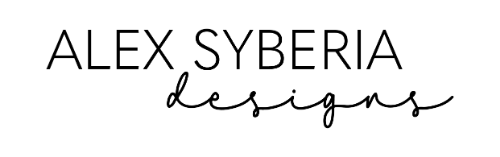What is the font style of 'designs' in the logo?
Refer to the image and provide a one-word or short phrase answer.

Cursive